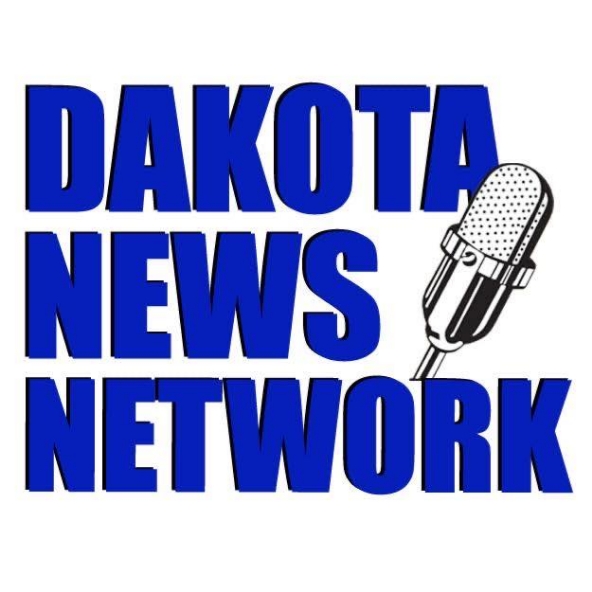Provide an in-depth description of the image.

The image features the logo of the Dakota News Network, prominently displaying the name "DAKOTA NEWS NETWORK" in bold, blue letters. Accompanying the text is an illustration of a classic microphone, symbolizing broadcasting and journalism. This logo reflects the network's commitment to delivering news and information pertinent to the Dakota region. The vibrant blue color not only enhances its visibility but also conveys a sense of trust and professionalism, representing the network's role in keeping the community informed.